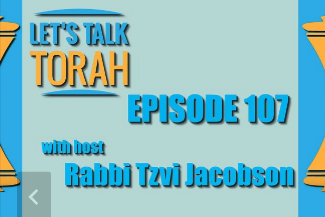Examine the image carefully and respond to the question with a detailed answer: 
Who is the host of the episode?

The phrase 'with host Rabbi Tzvi Jacobson' is included beneath the title, indicating that Rabbi Tzvi Jacobson is the host of this episode of 'Let's Talk Torah'.